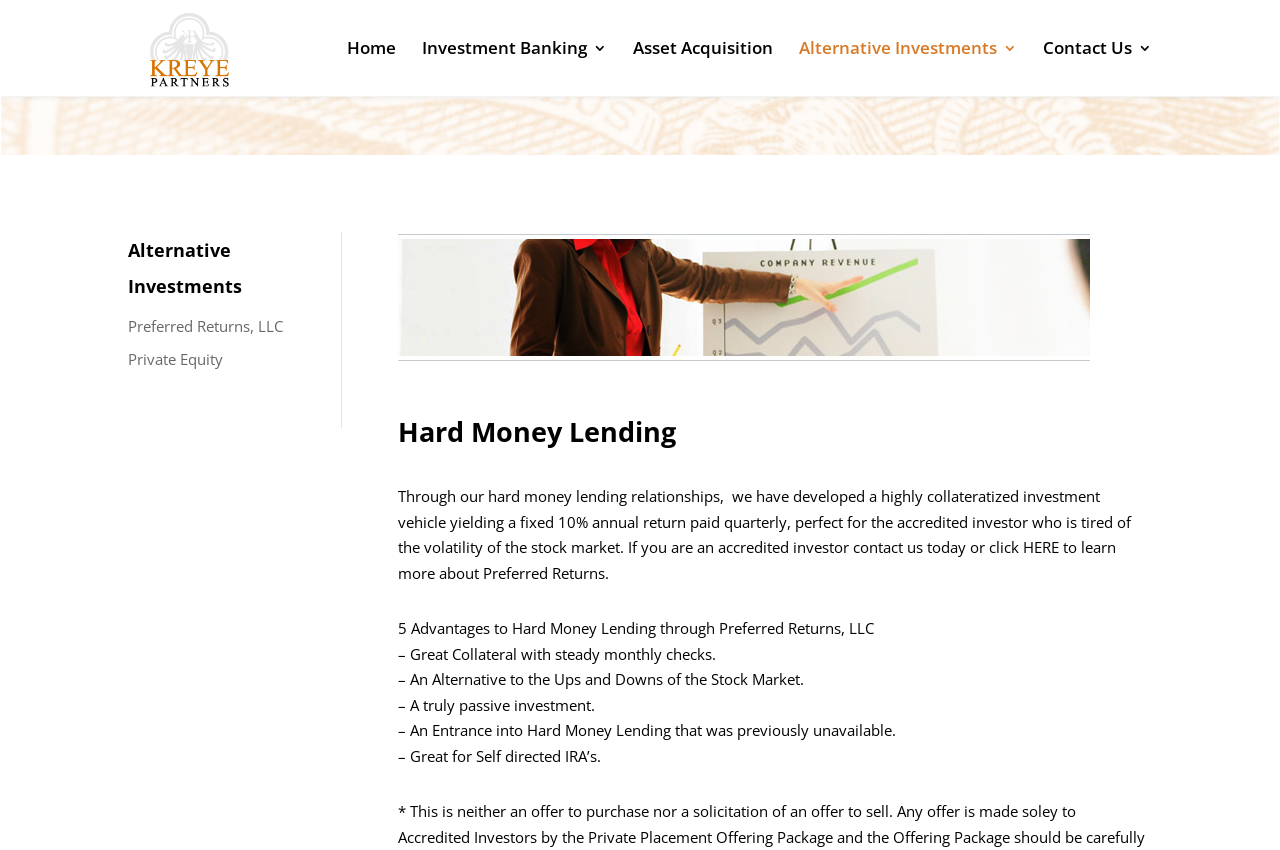How many main navigation links are there?
Examine the screenshot and reply with a single word or phrase.

5